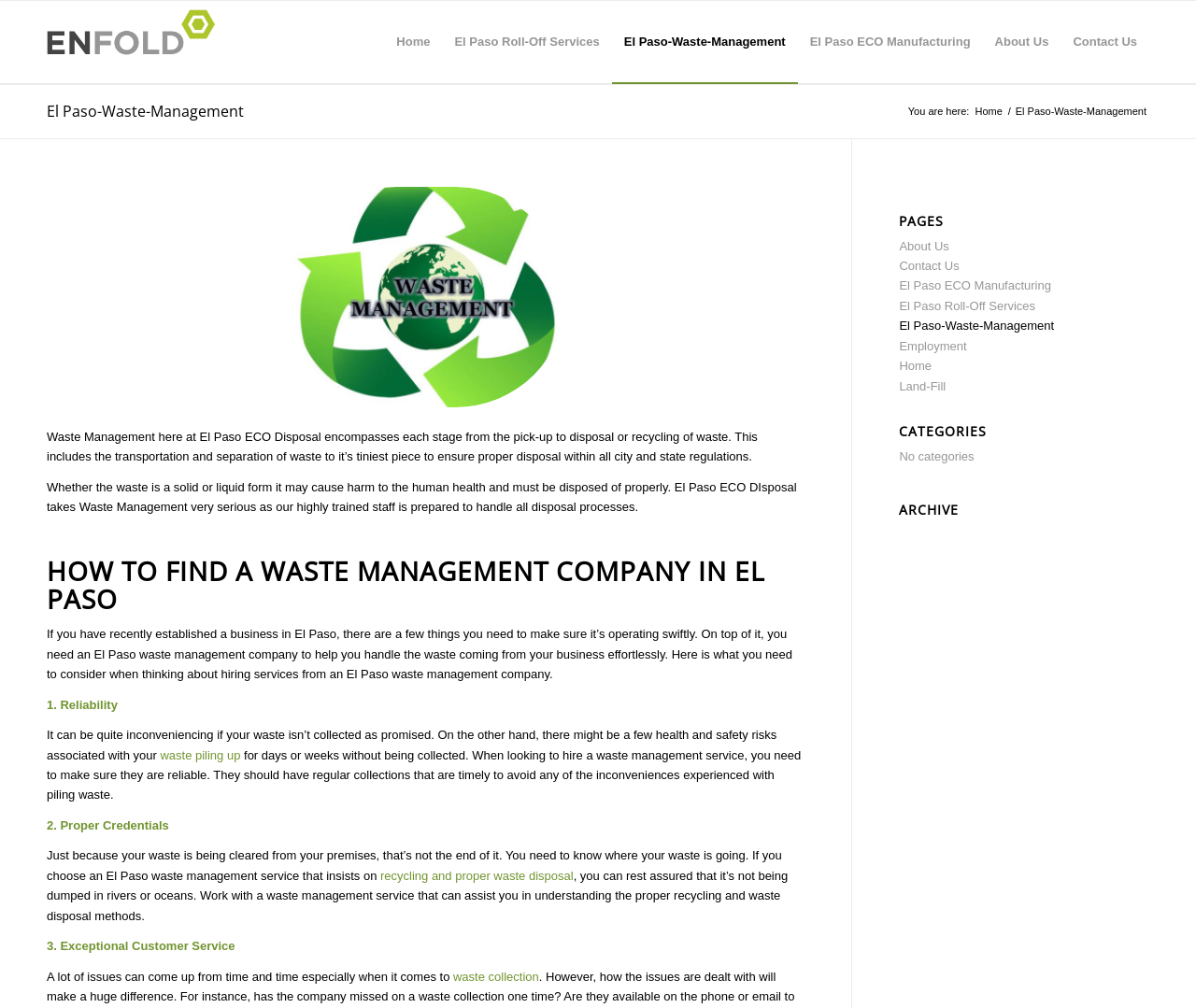What is the name of the company mentioned on this webpage?
Provide a fully detailed and comprehensive answer to the question.

I found the company name 'El Paso ECO Disposal' in the root element and also in the image description. It seems to be the company that provides waste management services in El Paso.